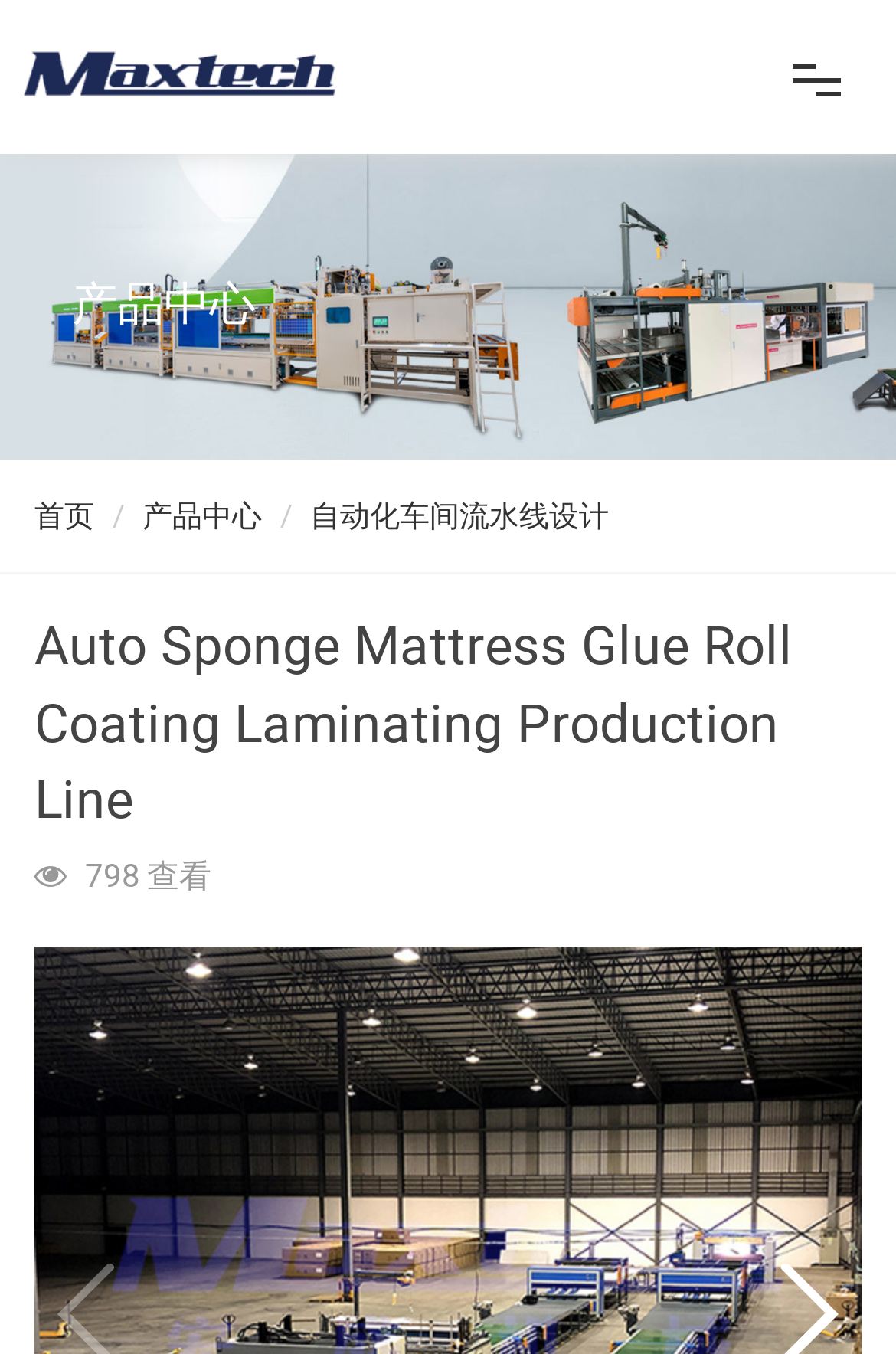Please specify the bounding box coordinates of the clickable region to carry out the following instruction: "switch to english". The coordinates should be four float numbers between 0 and 1, in the format [left, top, right, bottom].

[0.038, 0.735, 0.962, 0.837]